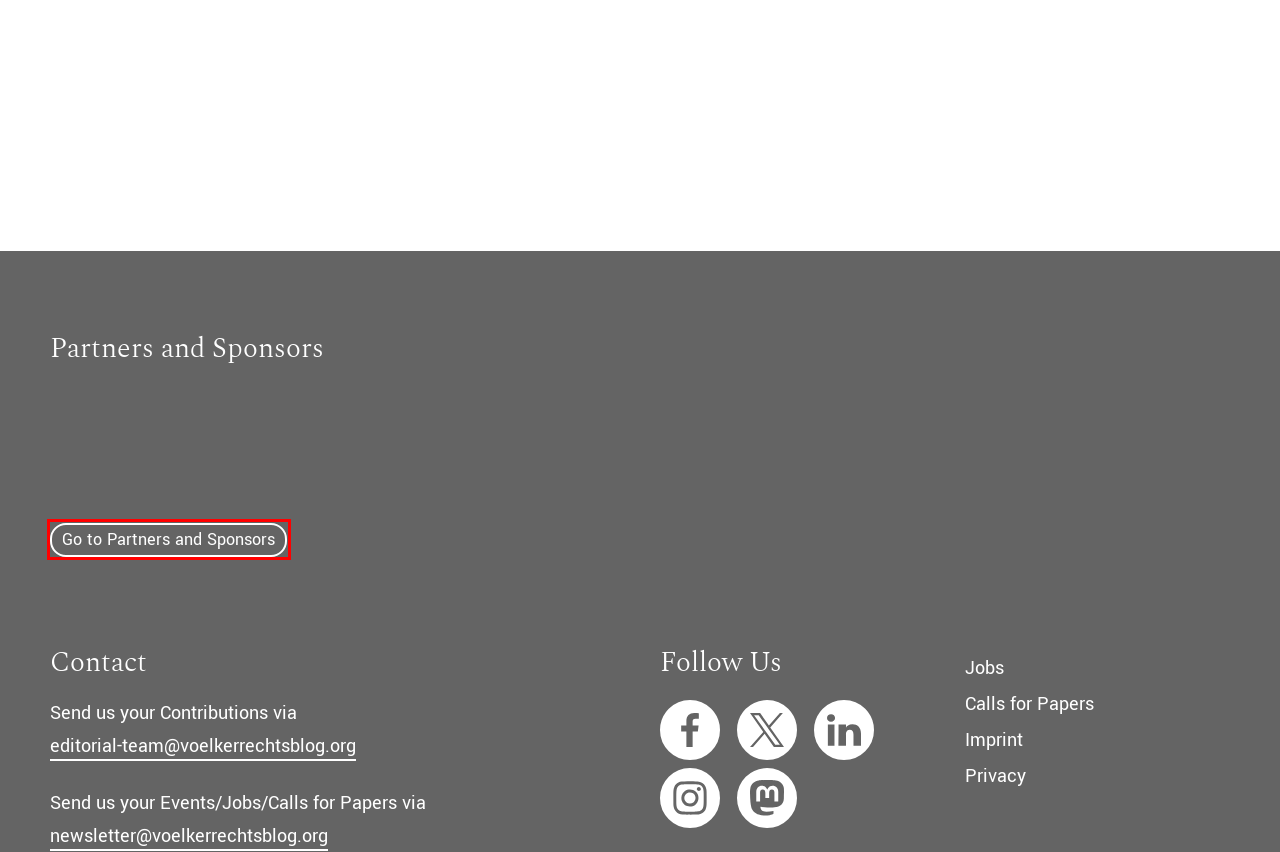You have received a screenshot of a webpage with a red bounding box indicating a UI element. Please determine the most fitting webpage description that matches the new webpage after clicking on the indicated element. The choices are:
A. Jobs - Völkerrechtsblog
B. Partners and Sponsors - Völkerrechtsblog
C. Basic Law for the Federal Republic of Germany
D. LA NOCION DE "DERECHO" O LAS PARADOJAS DE LA MODERNIDAD POSTCOLONIAL: INDIGENAS Y MUJERES EN BOLIVIA
E. Articles written by Karina Theurer on Völkerrechtsblog
F. About - Völkerrechtsblog
G. Privacy Policy - Völkerrechtsblog
H. Articles - Völkerrechtsblog

B